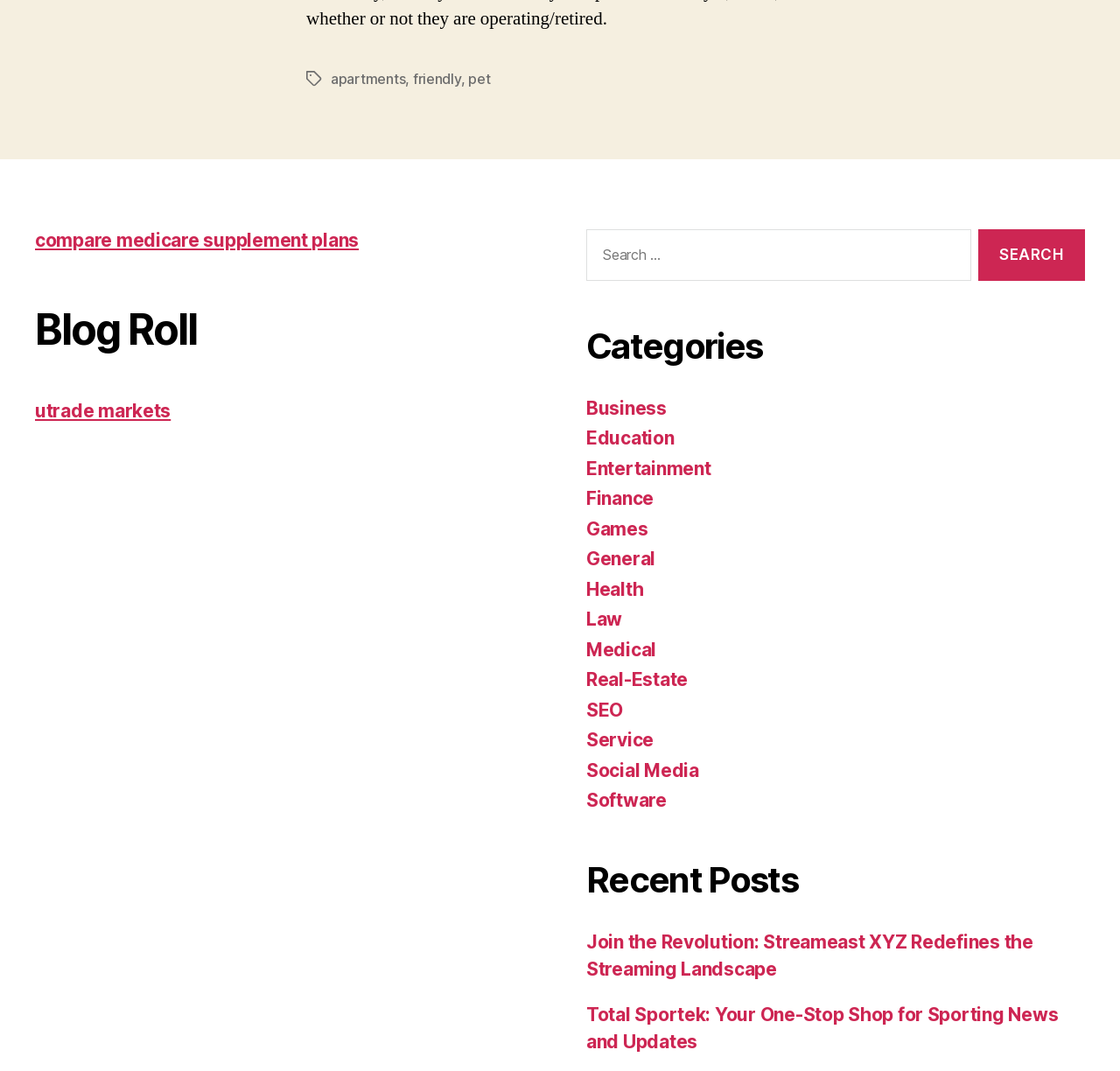How many links are listed under the 'Blog Roll' heading?
Could you answer the question in a detailed manner, providing as much information as possible?

I looked at the section labeled 'Blog Roll' and counted the number of links listed, which is 2.